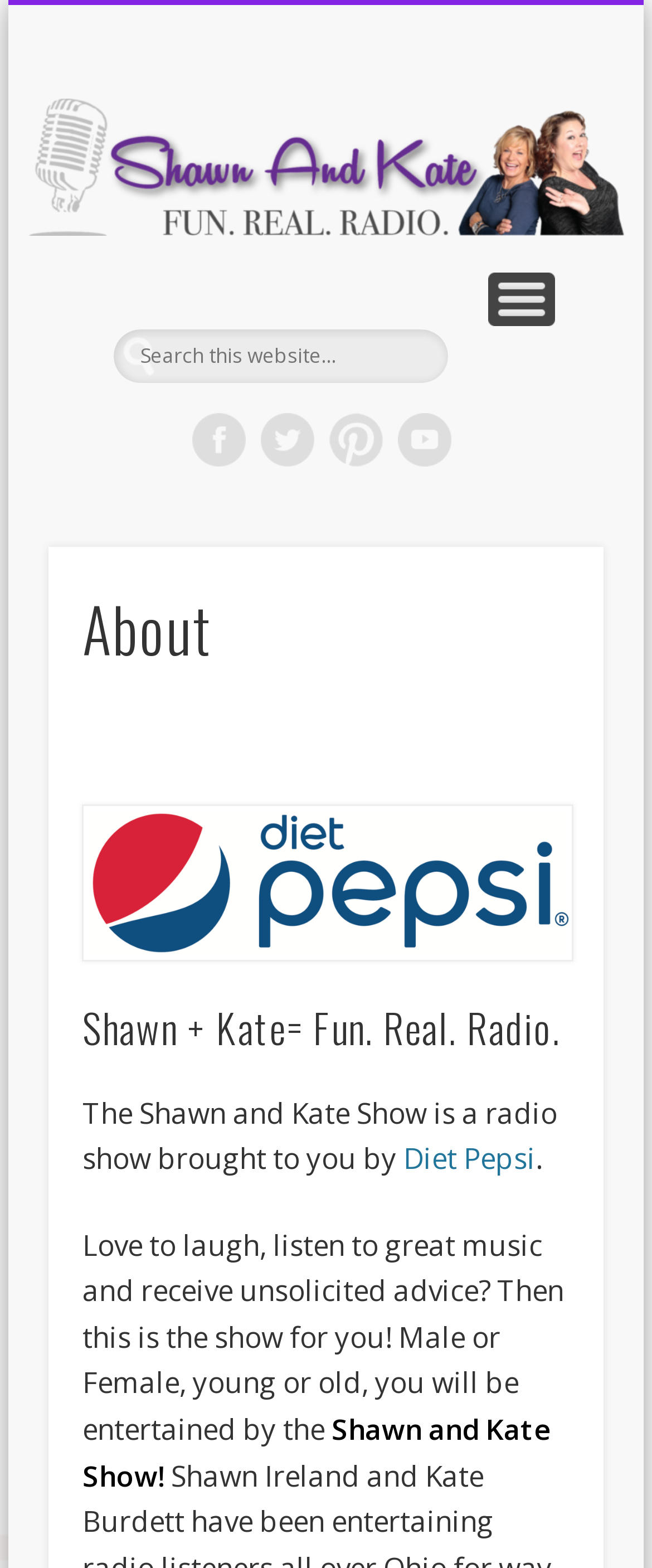Please identify the bounding box coordinates for the region that you need to click to follow this instruction: "Visit Facebook page".

[0.294, 0.263, 0.376, 0.298]